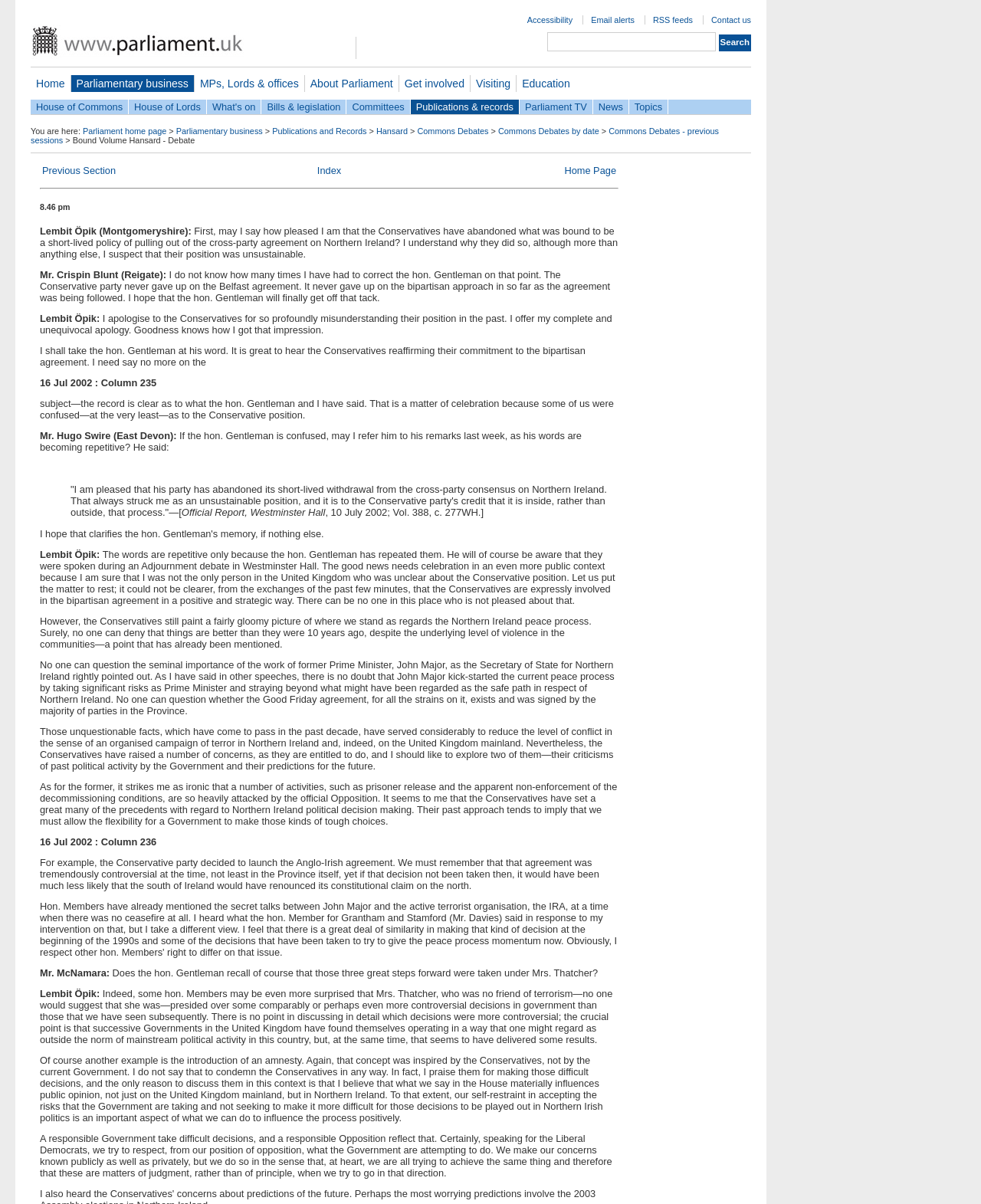Use a single word or phrase to answer the question:
What is the name of the former Prime Minister mentioned in the debate?

John Major